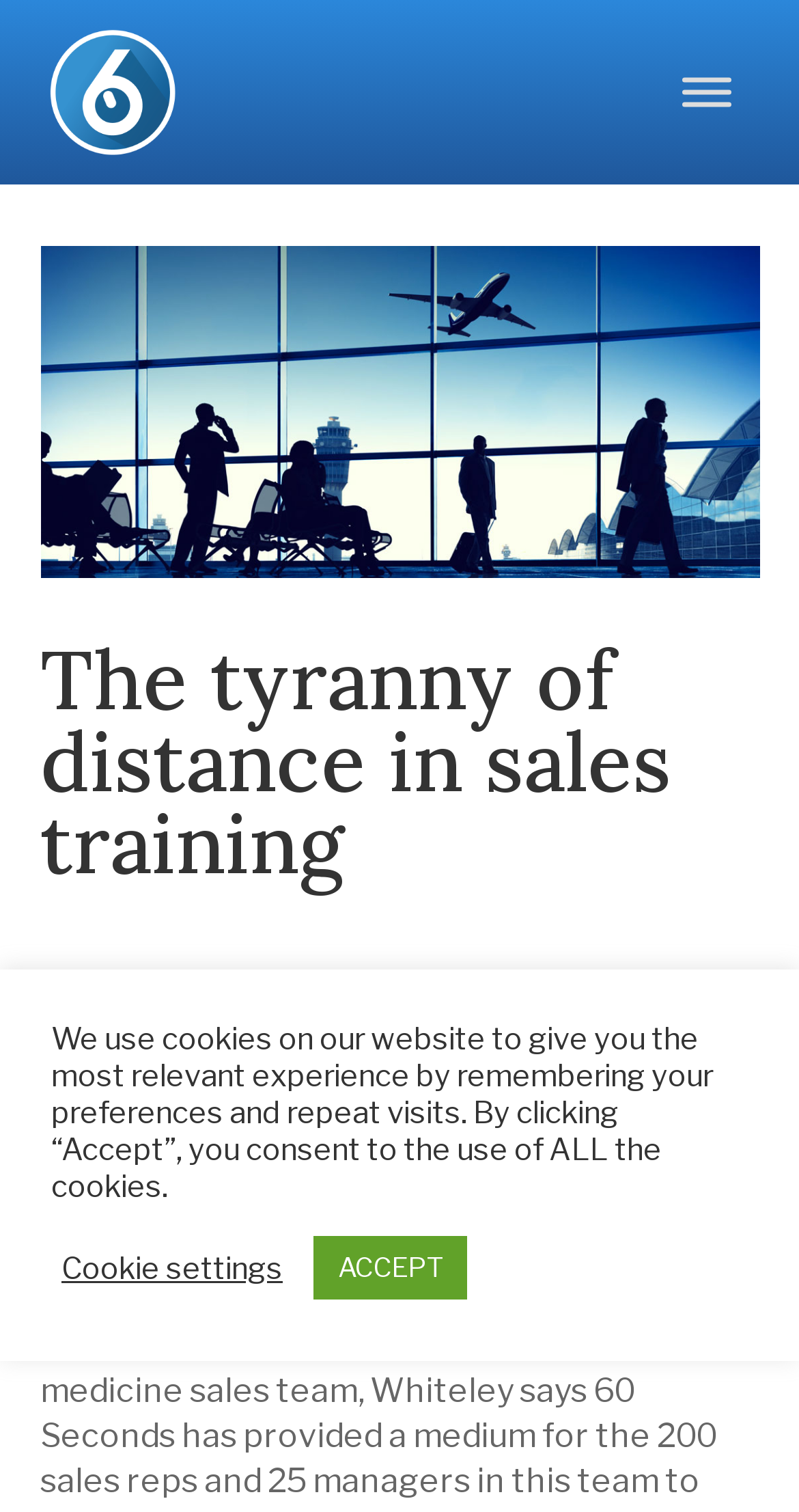Please study the image and answer the question comprehensively:
What is the purpose of introducing 60 Seconds?

The answer can be inferred from the StaticText element which explains the context of the webpage. It states that Robin Whiteley introduced 60 Seconds to 'boost the quality and frequency of coaching conversations in his team'.